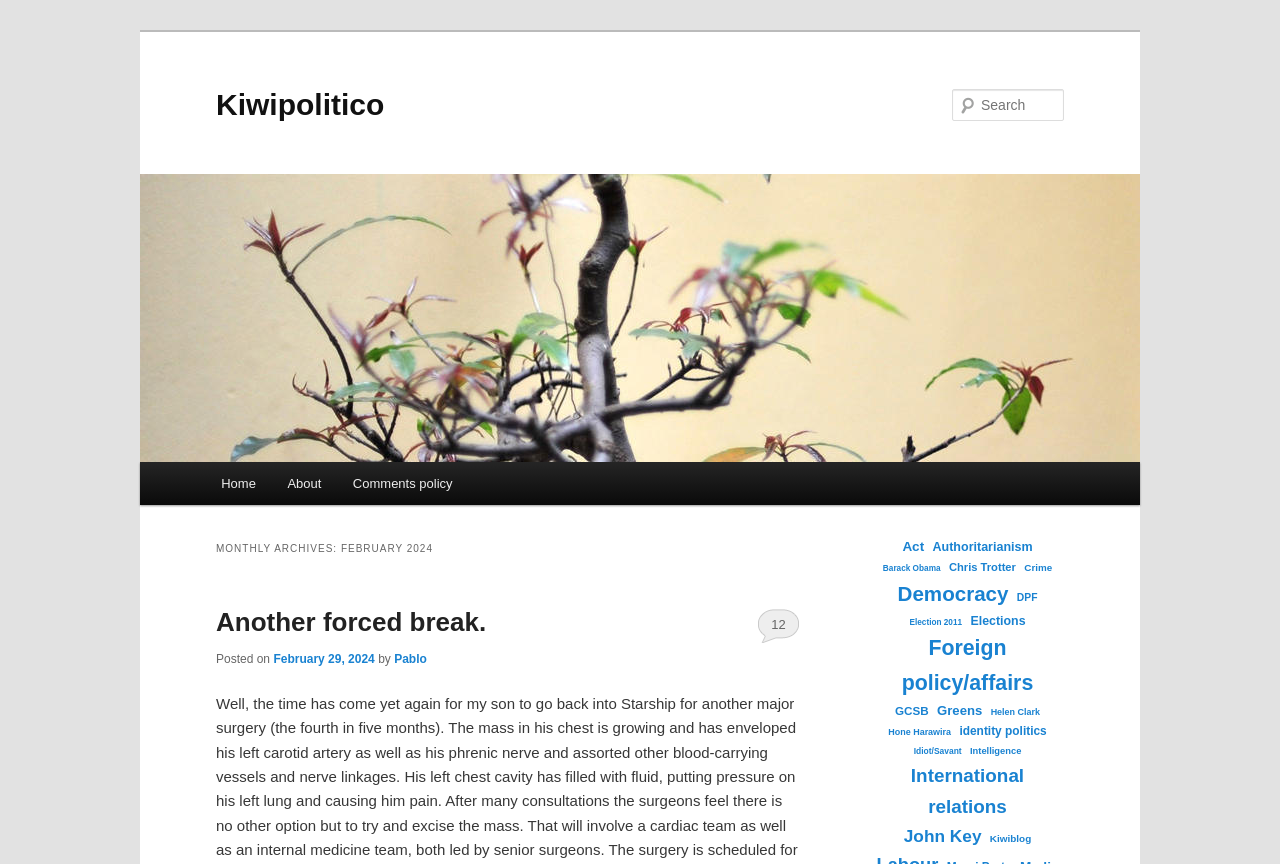Identify the bounding box coordinates of the element to click to follow this instruction: 'View the archives for February 2024'. Ensure the coordinates are four float values between 0 and 1, provided as [left, top, right, bottom].

[0.169, 0.62, 0.625, 0.65]